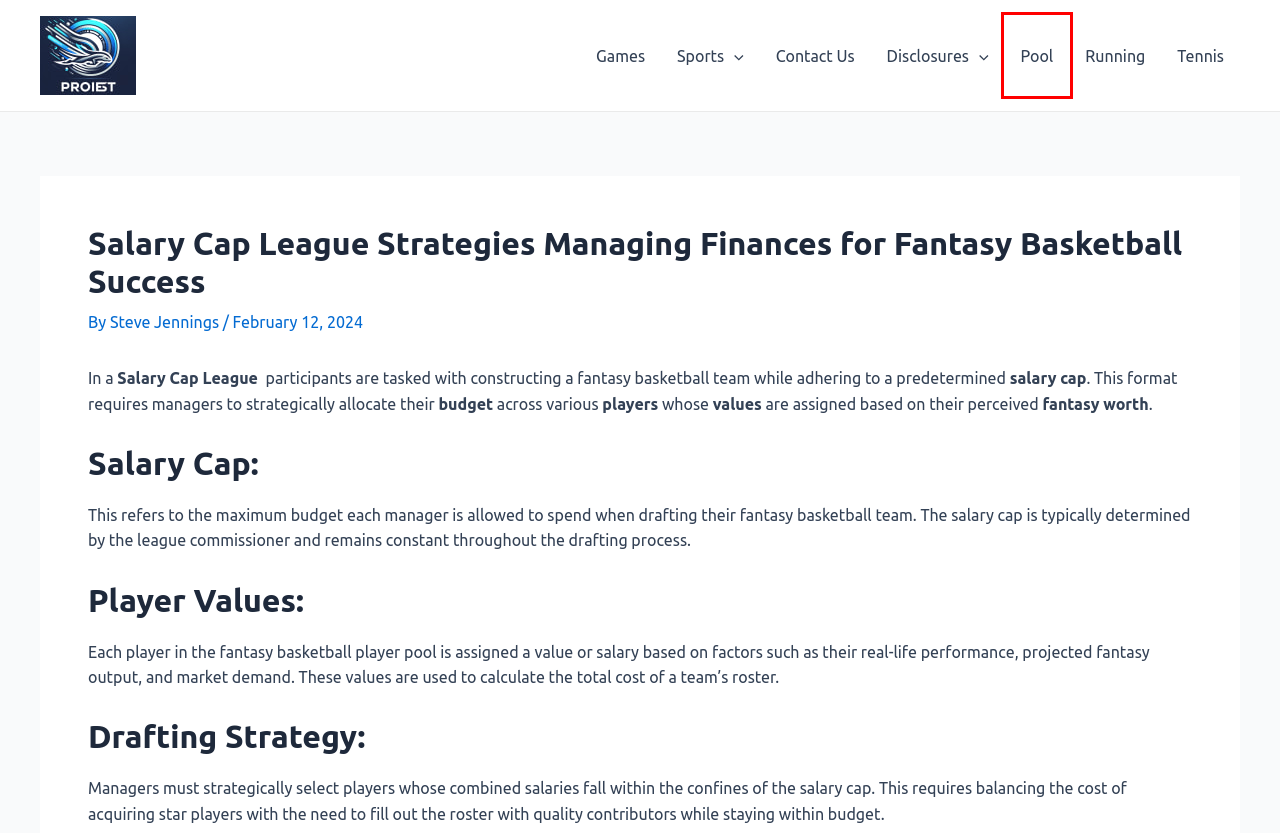You are provided with a screenshot of a webpage containing a red rectangle bounding box. Identify the webpage description that best matches the new webpage after the element in the bounding box is clicked. Here are the potential descriptions:
A. Steve Jennings -
B. Running -
C. Contact Us -
D. Pool -
E. The Art of the ReDraft Strategies for a New Fantasy Basketball Season -
F. Tennis -
G. Games -
H. Disclosures -

D